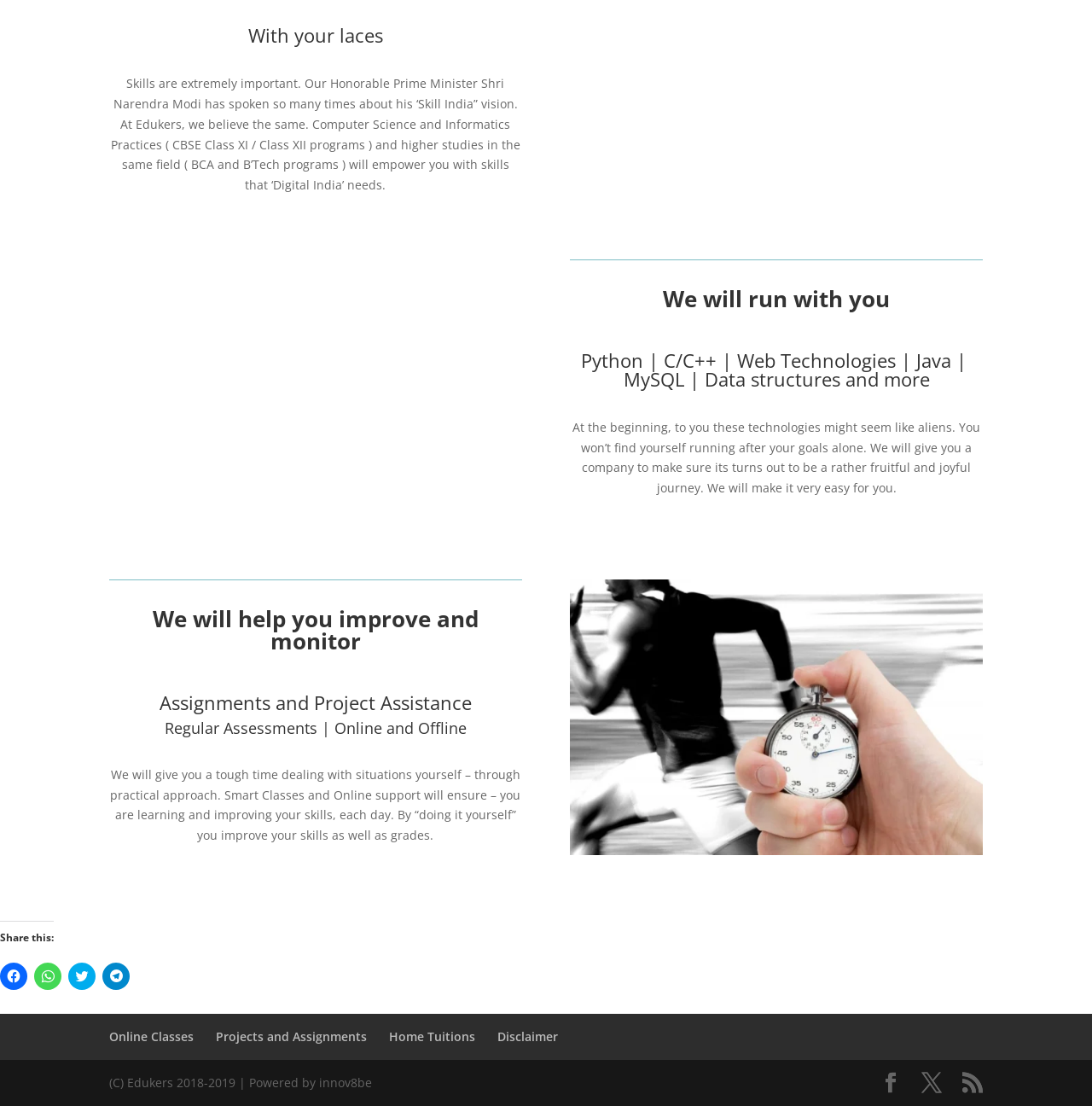What is the purpose of assignments and project assistance?
Based on the screenshot, give a detailed explanation to answer the question.

According to the webpage, Edukers provides assignments and project assistance to help students improve and monitor their skills.